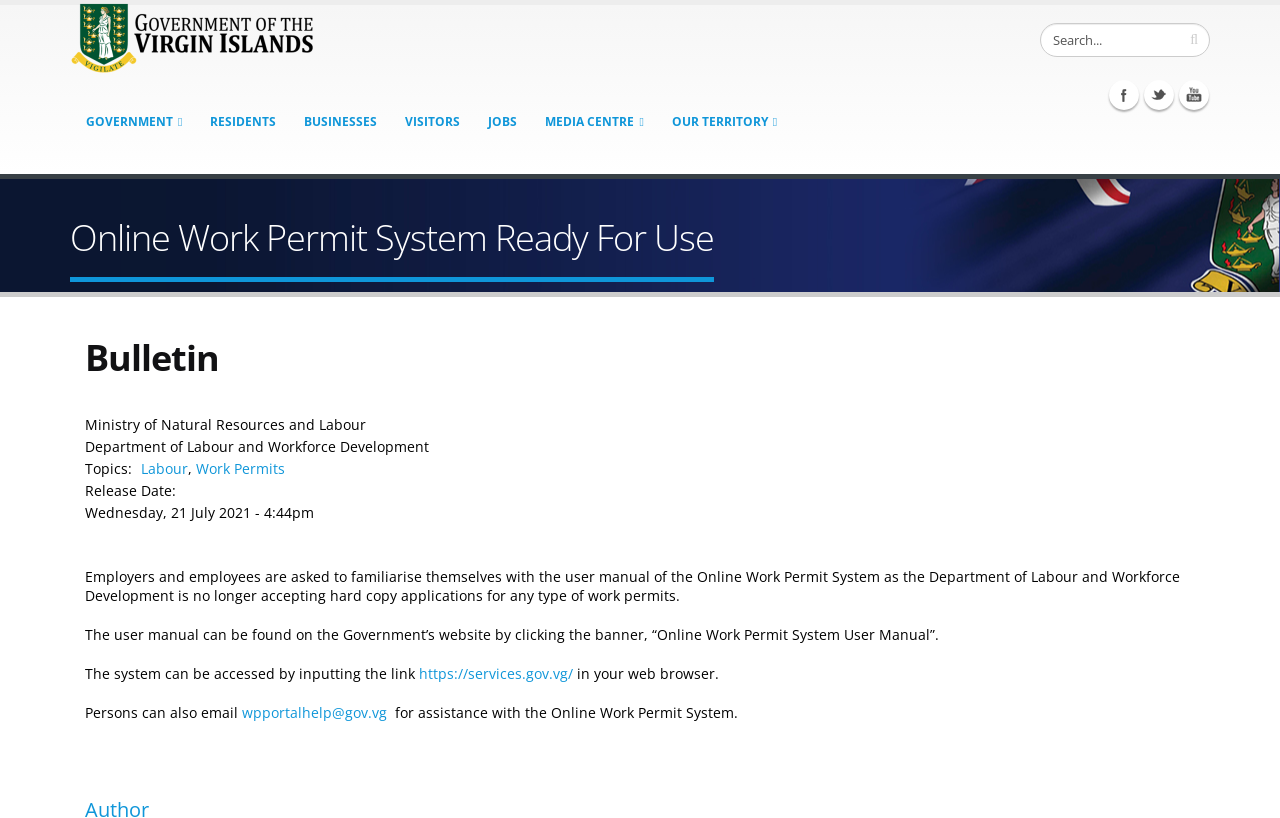Which department is responsible for the Online Work Permit System?
Using the image, provide a detailed and thorough answer to the question.

The webpage mentions that the Department of Labour and Workforce Development is responsible for the Online Work Permit System, and that the system is no longer accepting hard copy applications for any type of work permits.